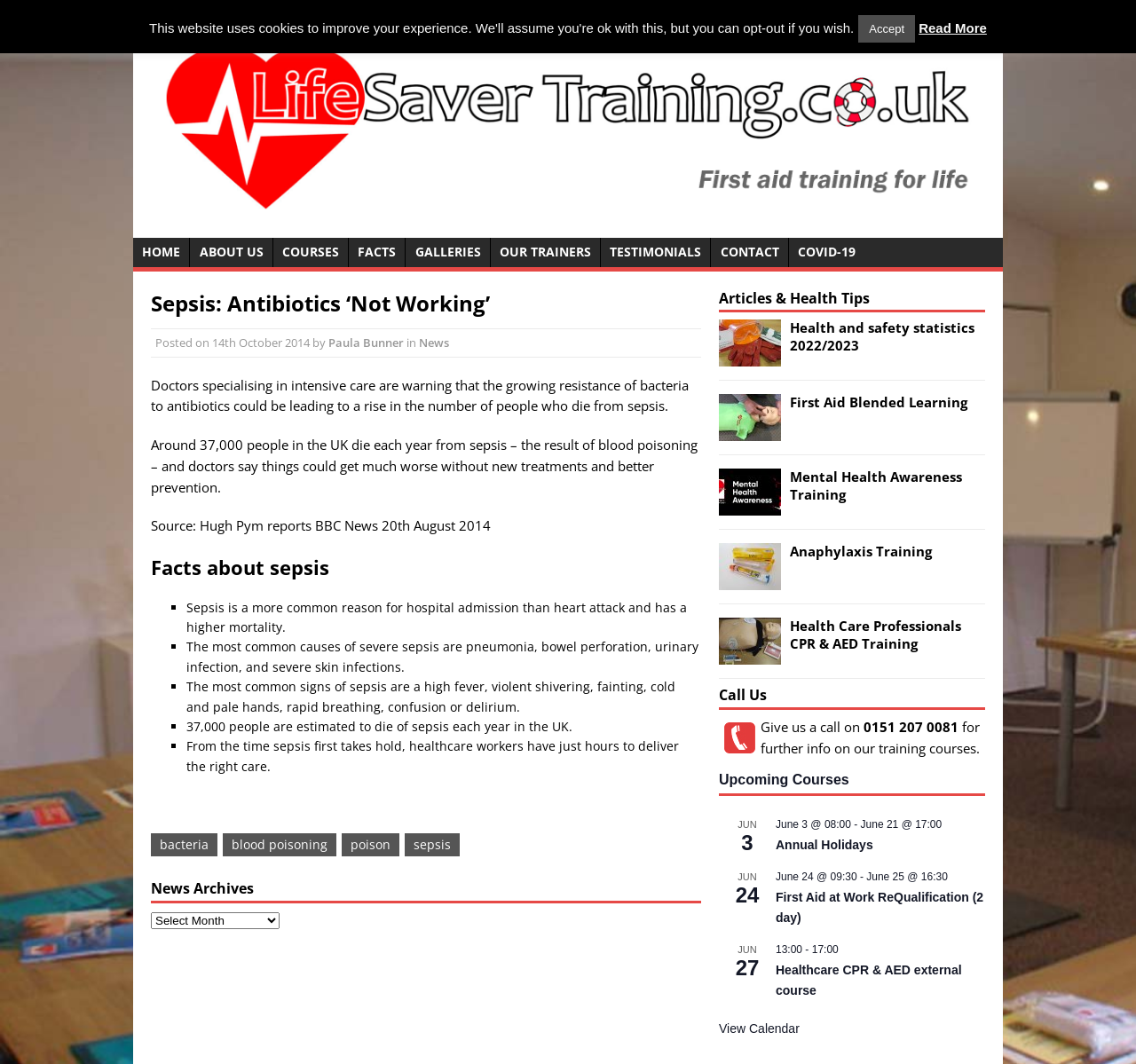Specify the bounding box coordinates of the area to click in order to execute this command: 'Read the article about 'Sepsis: Antibiotics ‘Not Working’''. The coordinates should consist of four float numbers ranging from 0 to 1, and should be formatted as [left, top, right, bottom].

[0.133, 0.272, 0.617, 0.874]